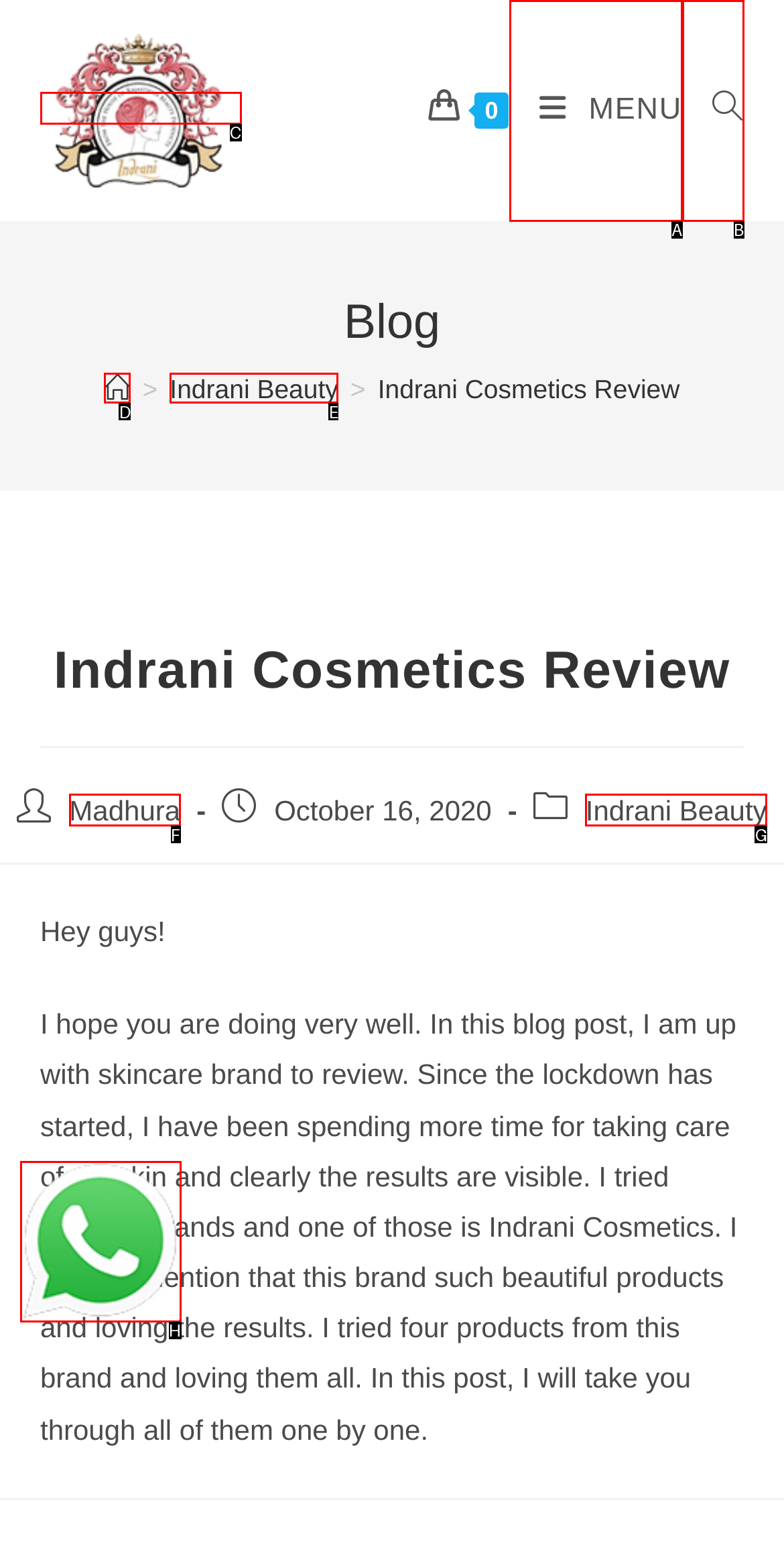Identify the UI element that corresponds to this description: Indrani Beauty
Respond with the letter of the correct option.

G